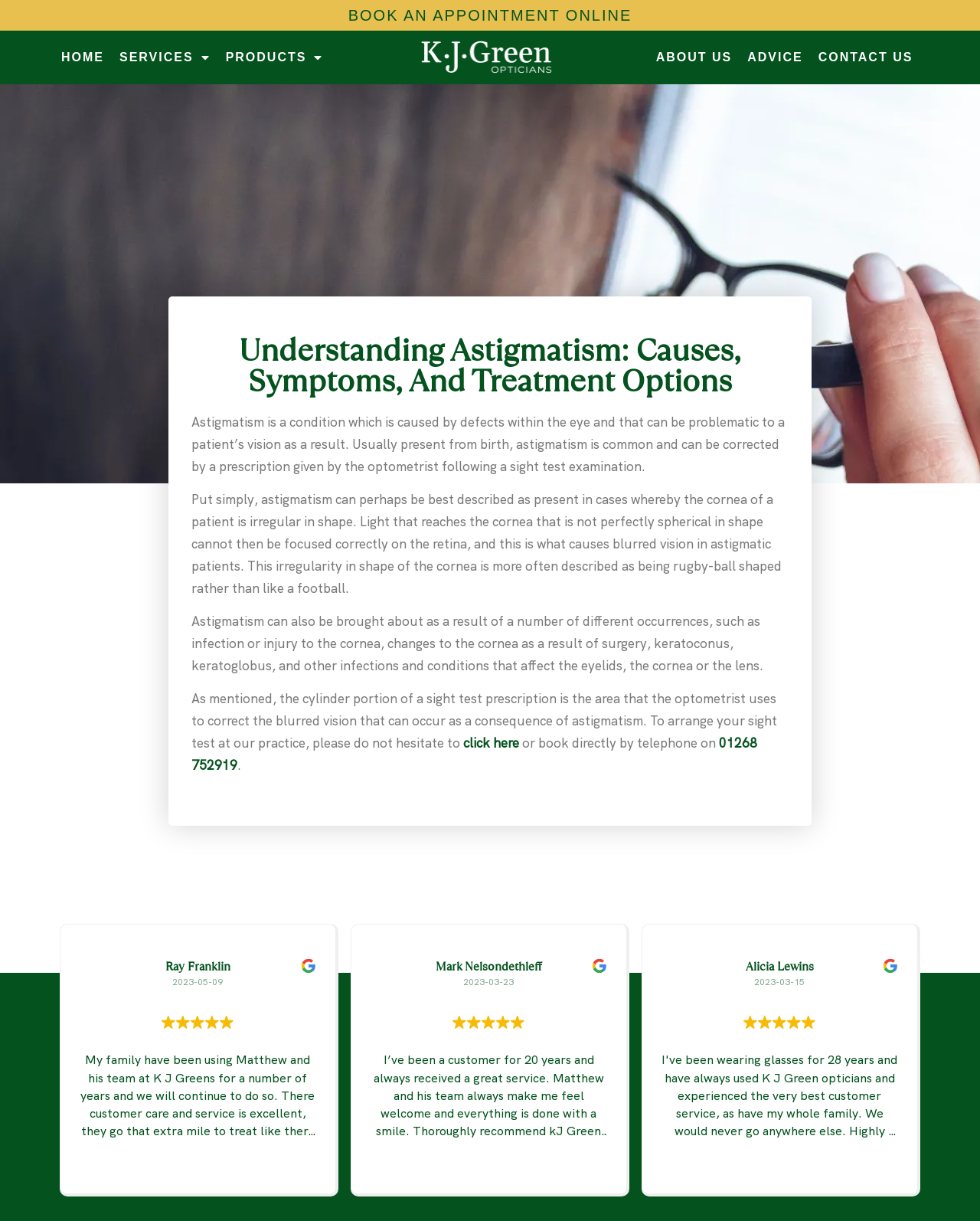Create a detailed narrative of the webpage’s visual and textual elements.

The webpage is about understanding astigmatism, a condition caused by defects within the eye that can affect a patient's vision. At the top of the page, there is a prominent call-to-action button "BOOK AN APPOINTMENT ONLINE" with a link to book an appointment. Below this, there is a navigation menu with links to "HOME", "SERVICES", "PRODUCTS", "ABOUT US", "ADVICE", and "CONTACT US".

On the left side of the page, there is a logo of KJ Green Opticians, which is an image with a link to the homepage. 

The main content of the page is divided into sections. The first section has a heading "Understanding Astigmatism: Causes, Symptoms, And Treatment Options" followed by a brief description of astigmatism, its causes, and its effects on vision. 

The next section explains astigmatism in more detail, describing how it can be caused by an irregularly shaped cornea, and how it can be corrected by a prescription given by an optometrist. 

Further down, there are three customer testimonials with the names and dates of the reviewers. Each testimonial praises the excellent customer care and service provided by KJ Green Opticians.